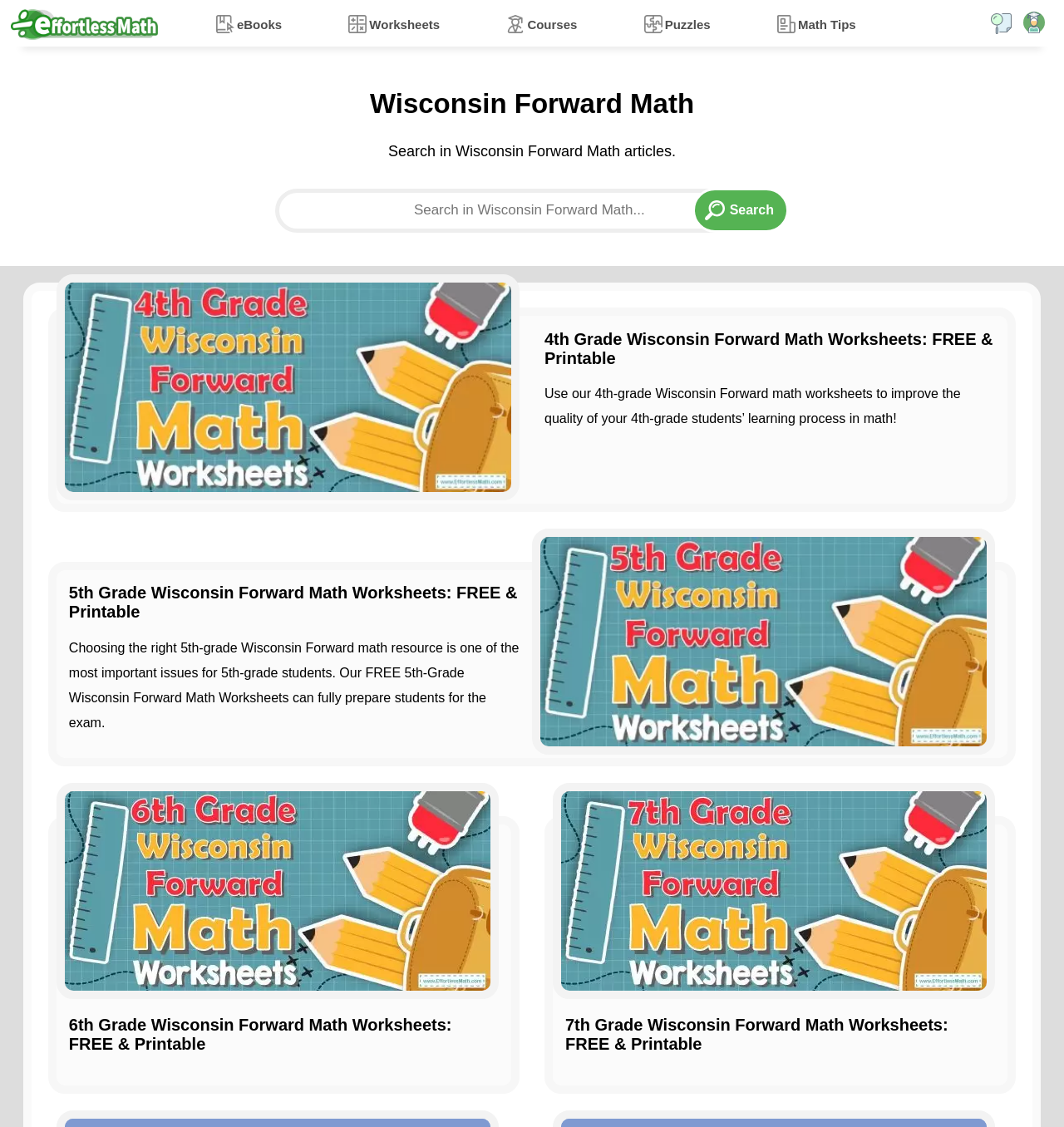What type of resources are available on this webpage?
Please provide a single word or phrase in response based on the screenshot.

Worksheets